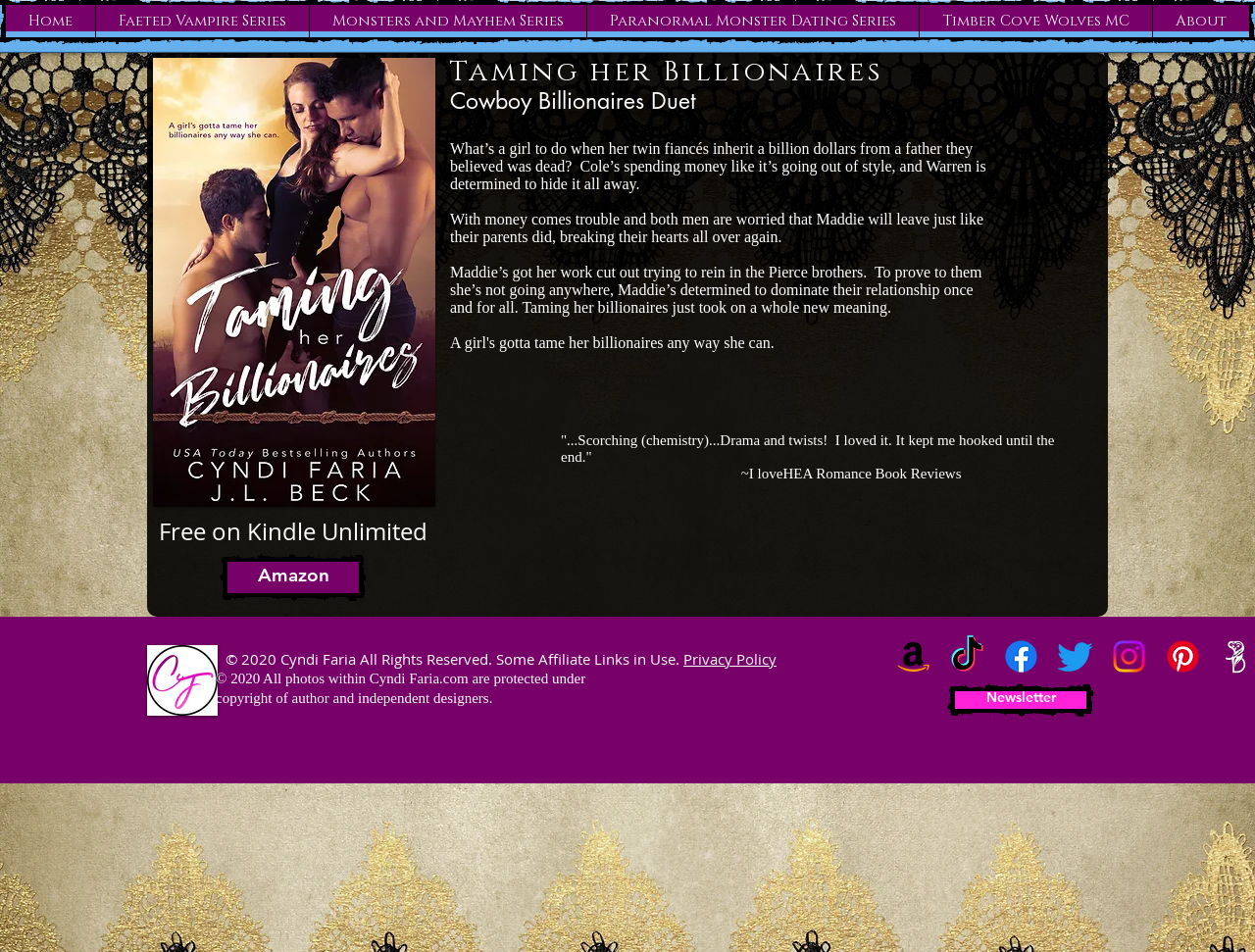Could you find the bounding box coordinates of the clickable area to complete this instruction: "Click Home"?

[0.005, 0.005, 0.076, 0.039]